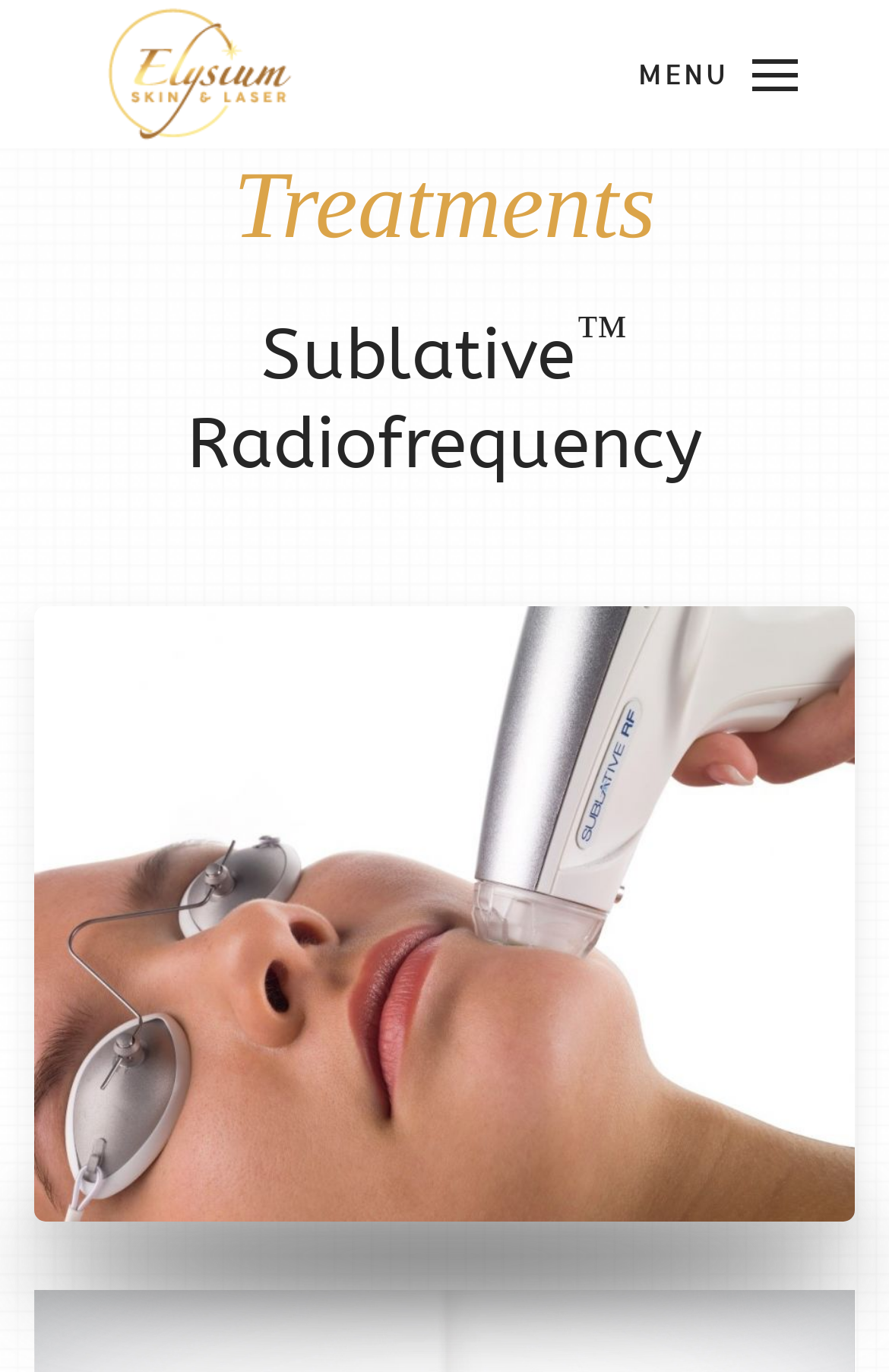What is the format of the 'Sublative' text?
Please provide a single word or phrase as the answer based on the screenshot.

Superscript